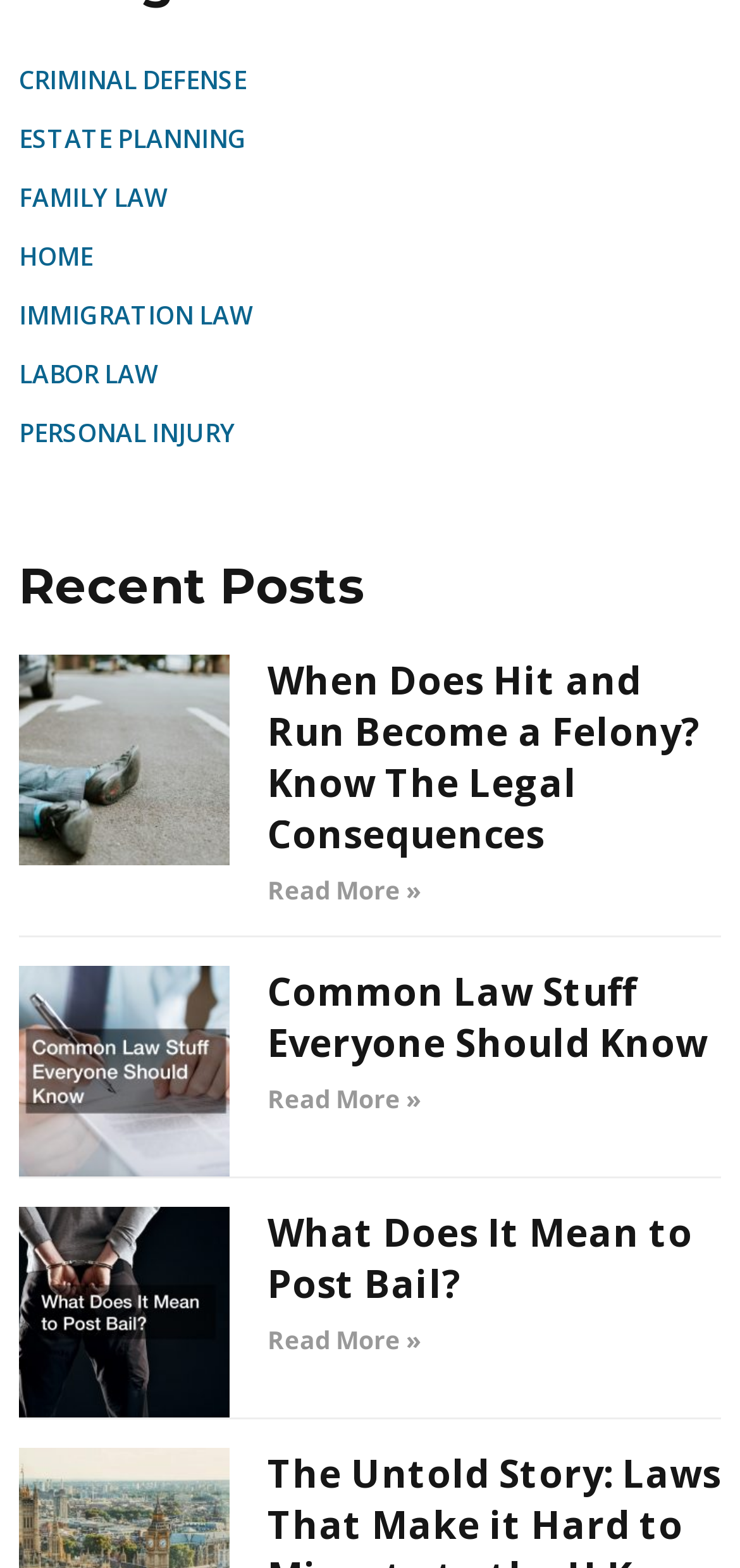Please identify the bounding box coordinates of the clickable area that will fulfill the following instruction: "Click on PERSONAL INJURY". The coordinates should be in the format of four float numbers between 0 and 1, i.e., [left, top, right, bottom].

[0.026, 0.264, 0.318, 0.286]